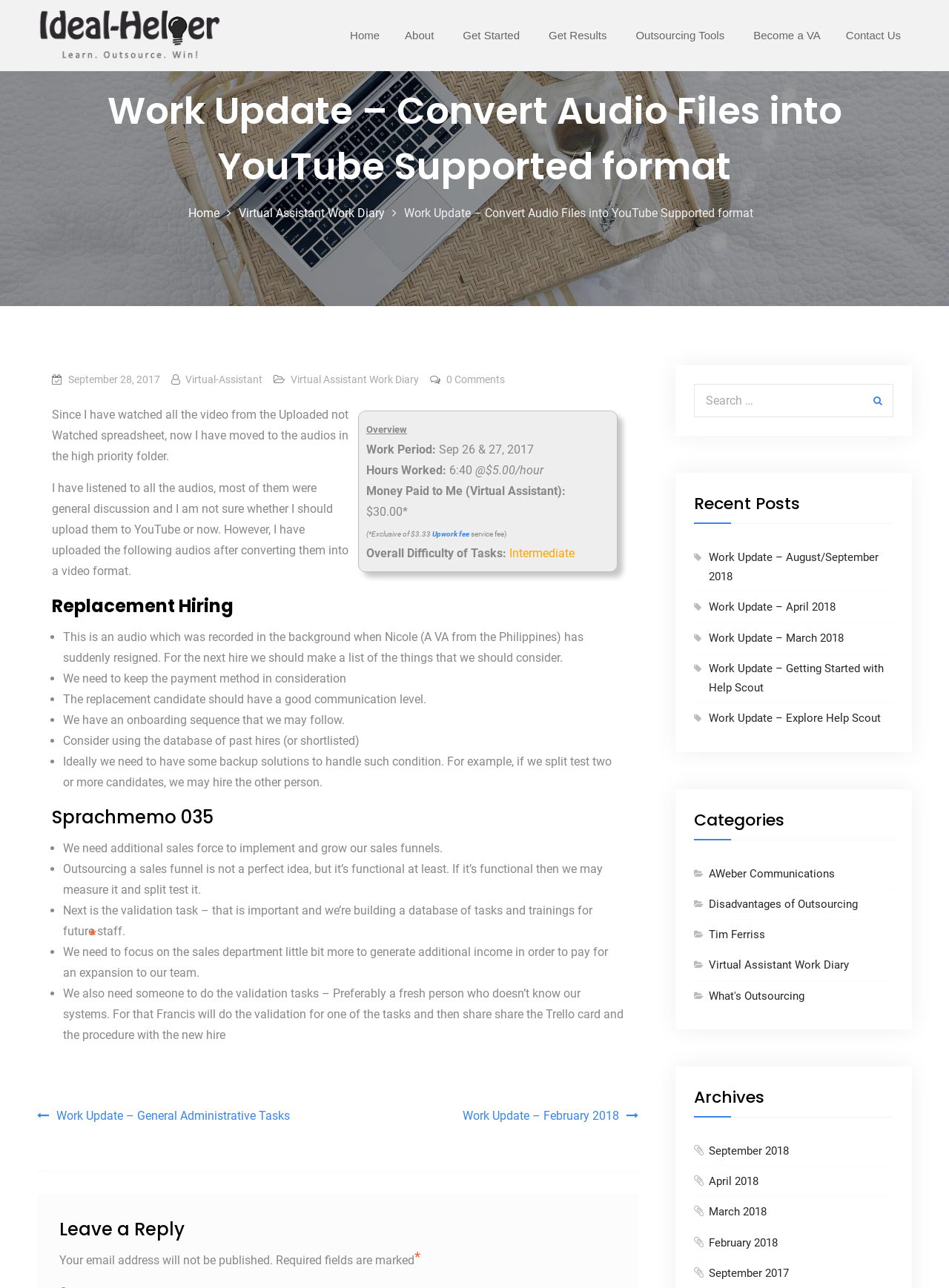Can you find and generate the webpage's heading?

Work Update – Convert Audio Files into YouTube Supported format